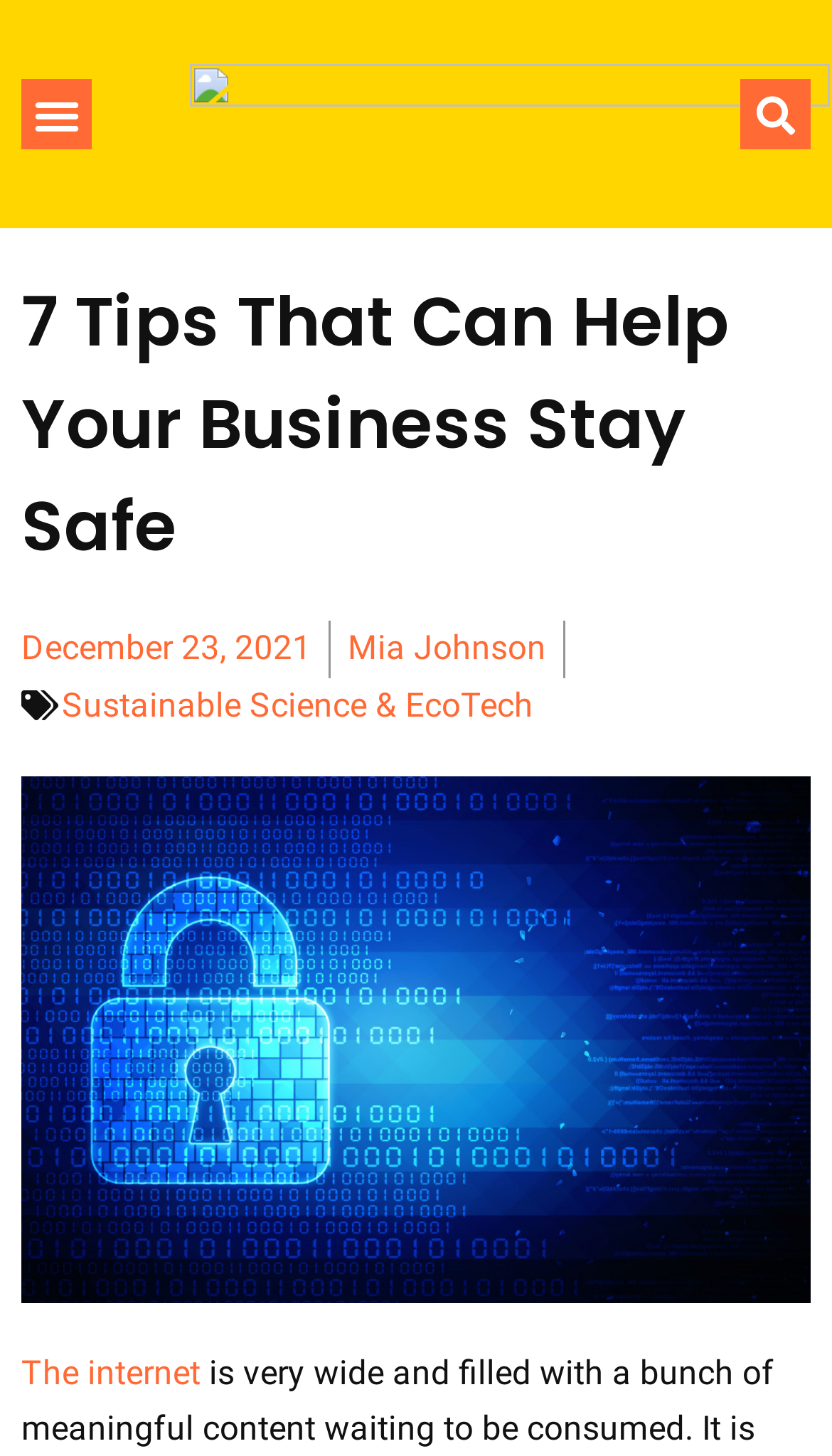What is the category of the article?
Please provide a detailed and thorough answer to the question.

I determined the category by examining the link element with the text 'Sustainable Science & EcoTech', which is located near the author's name and date.